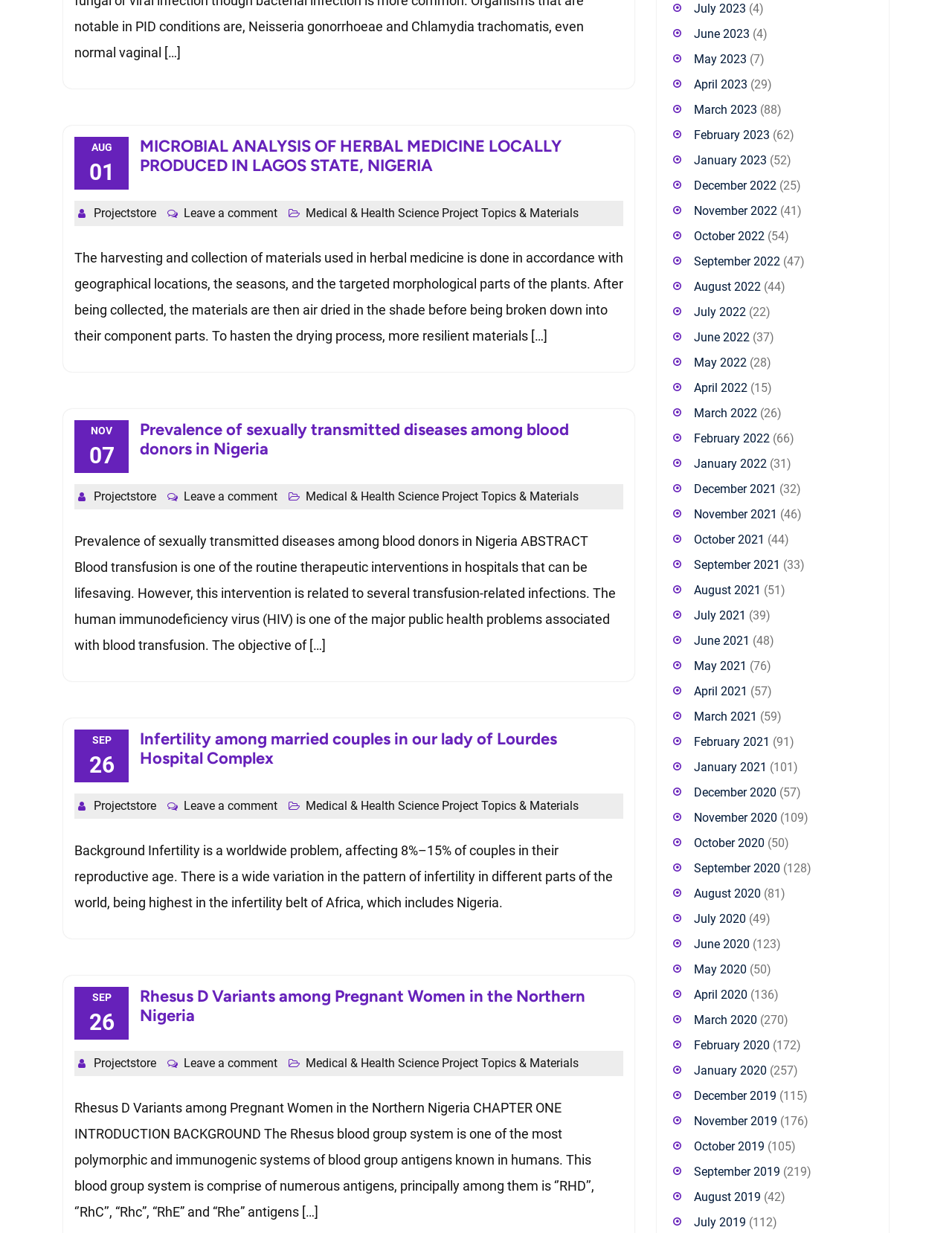Find and specify the bounding box coordinates that correspond to the clickable region for the instruction: "Leave a comment on 'MICROBIAL ANALYSIS OF HERBAL MEDICINE LOCALLY PRODUCED IN LAGOS STATE, NIGERIA'".

[0.193, 0.167, 0.291, 0.179]